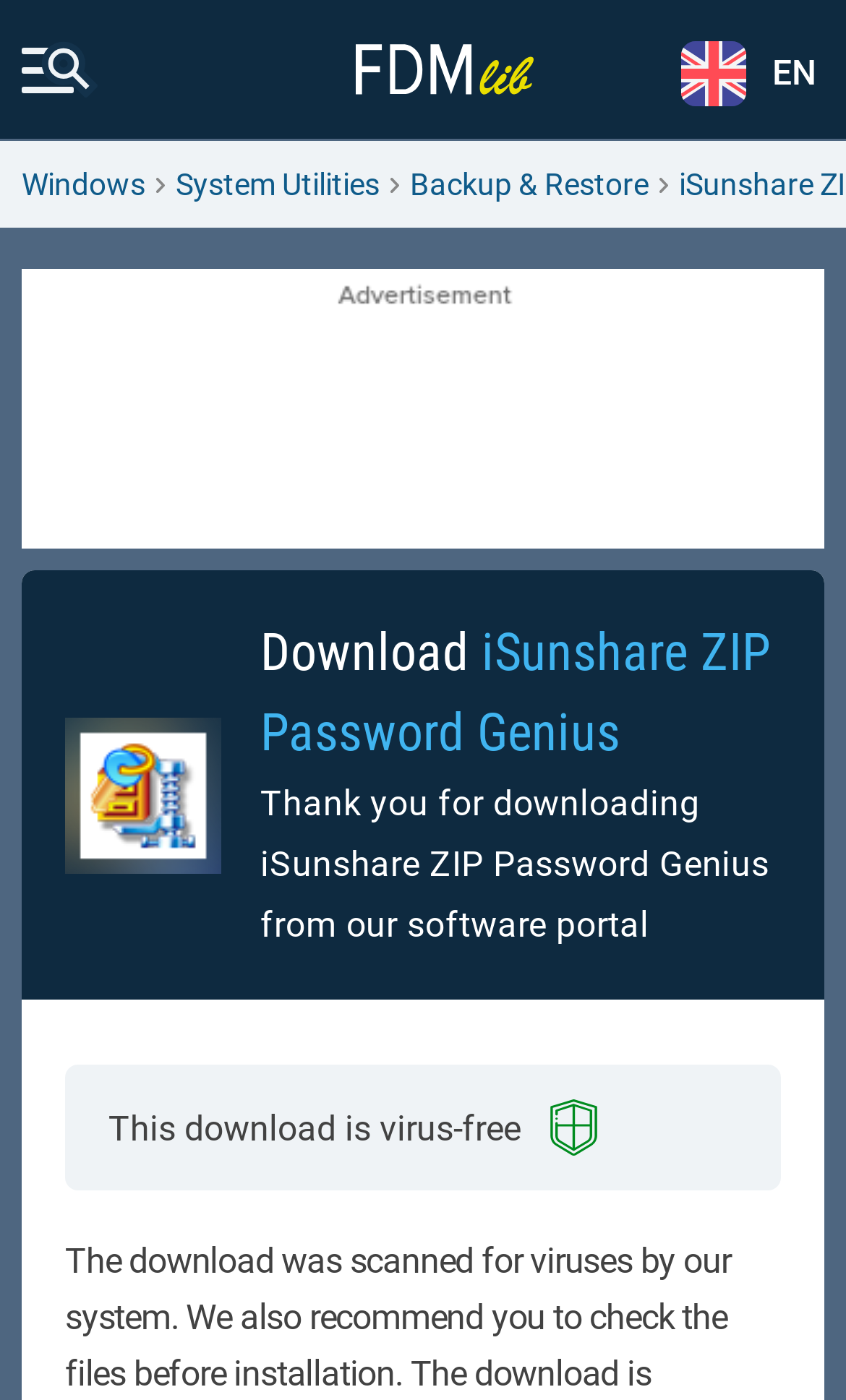Answer this question in one word or a short phrase: What is the platform of the software?

Windows